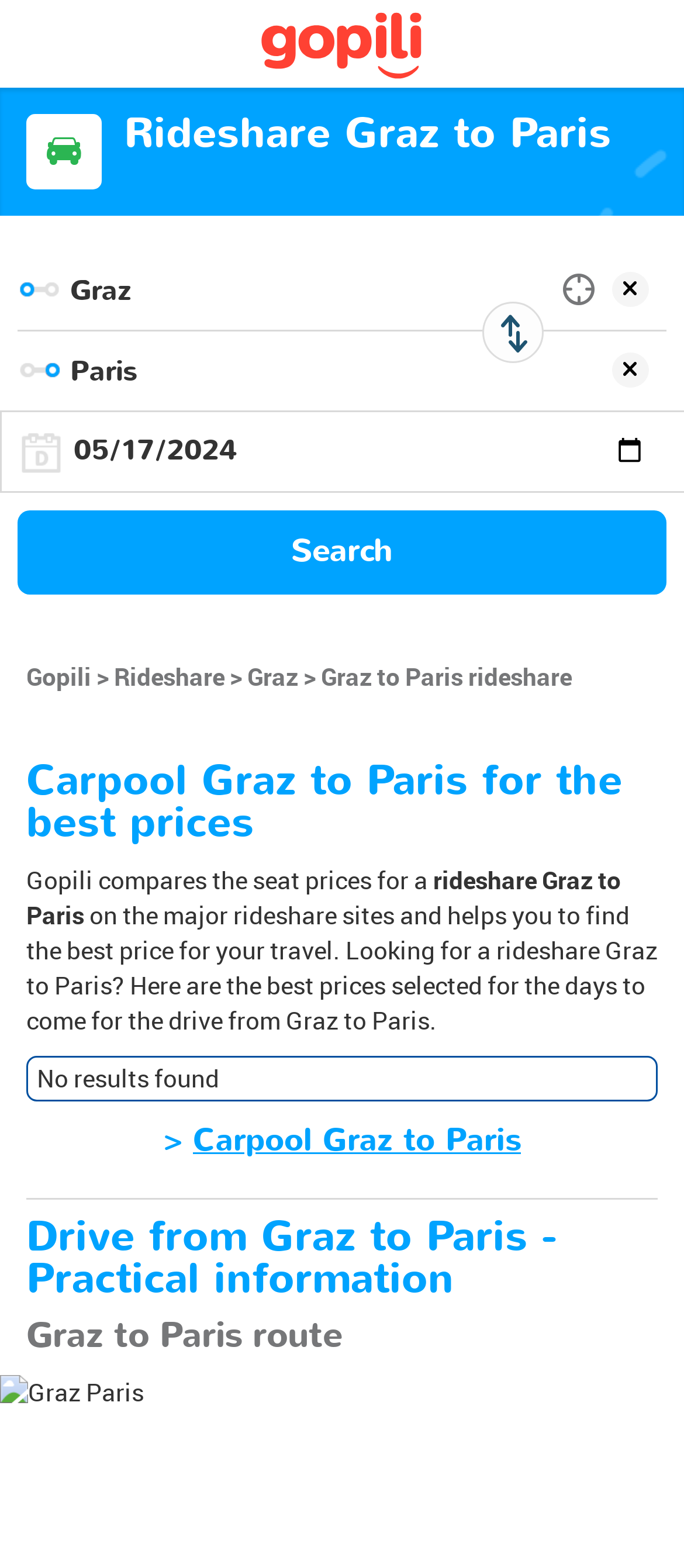Please identify the bounding box coordinates of the element's region that I should click in order to complete the following instruction: "Clear the 'From' input field". The bounding box coordinates consist of four float numbers between 0 and 1, i.e., [left, top, right, bottom].

[0.895, 0.159, 0.949, 0.202]